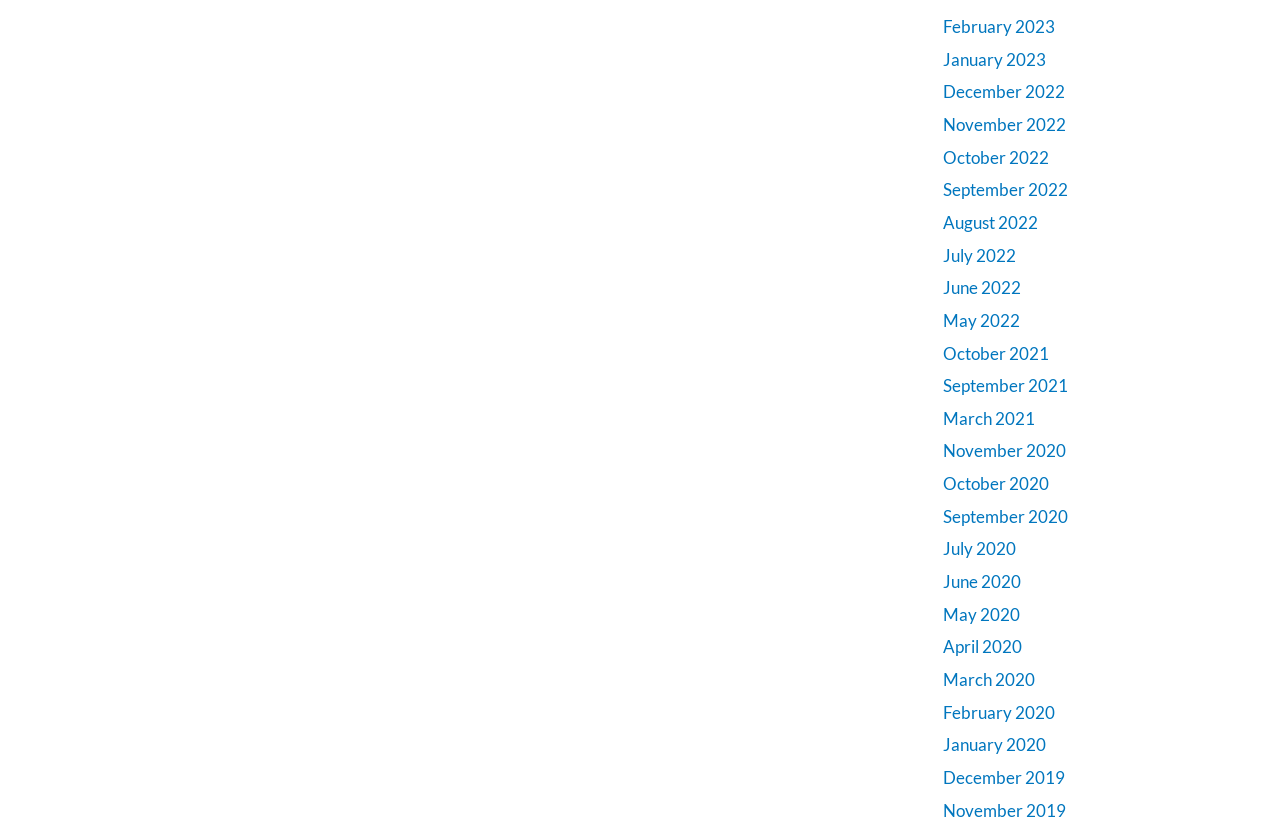Identify the bounding box coordinates of the region that should be clicked to execute the following instruction: "view February 2023".

[0.736, 0.019, 0.824, 0.045]